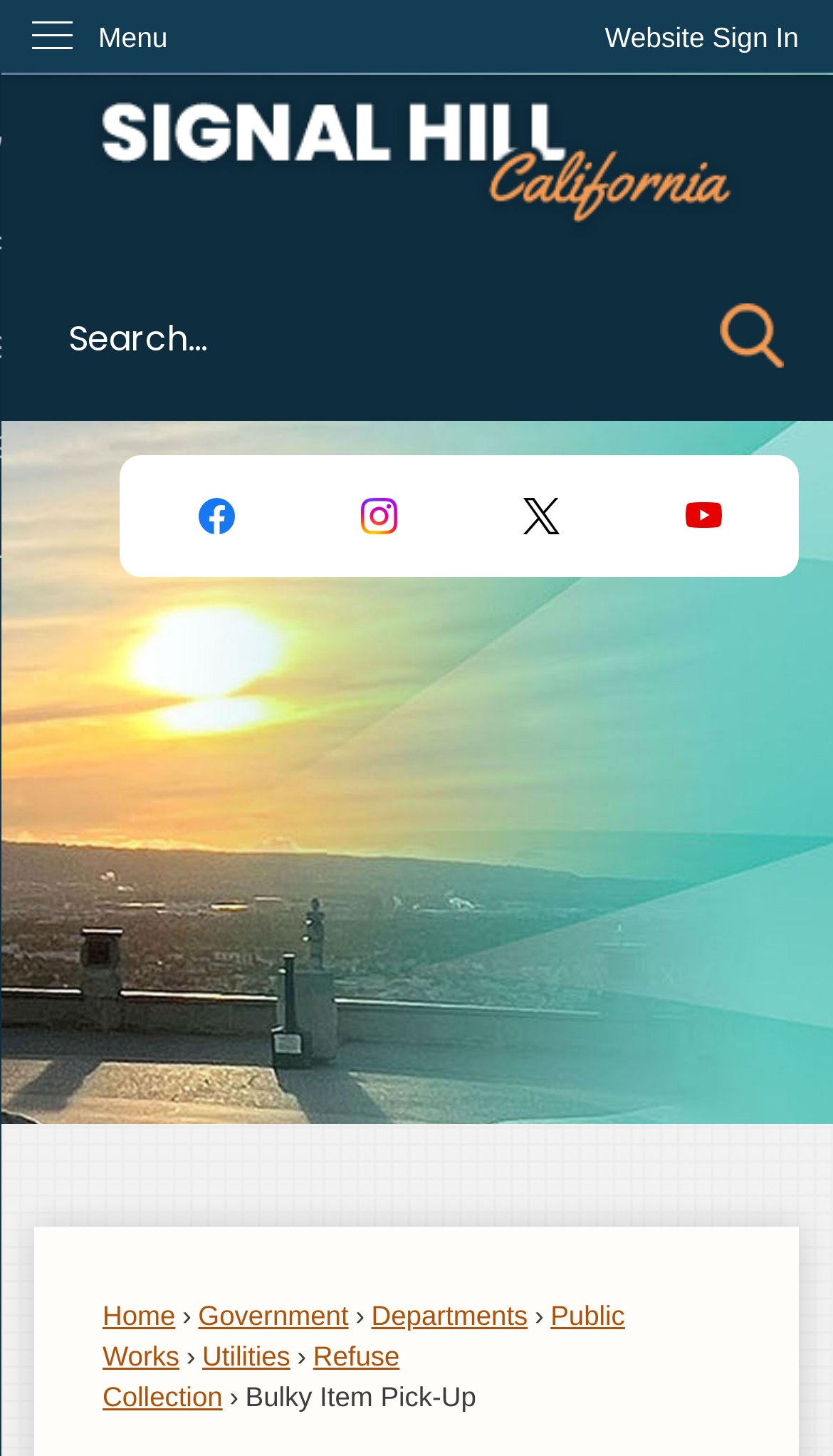Please specify the bounding box coordinates in the format (top-left x, top-left y, bottom-right x, bottom-right y), with all values as floating point numbers between 0 and 1. Identify the bounding box of the UI element described by: parent_node: Search name="searchField" placeholder="Search..." title="Search..."

[0.0, 0.175, 1.0, 0.289]